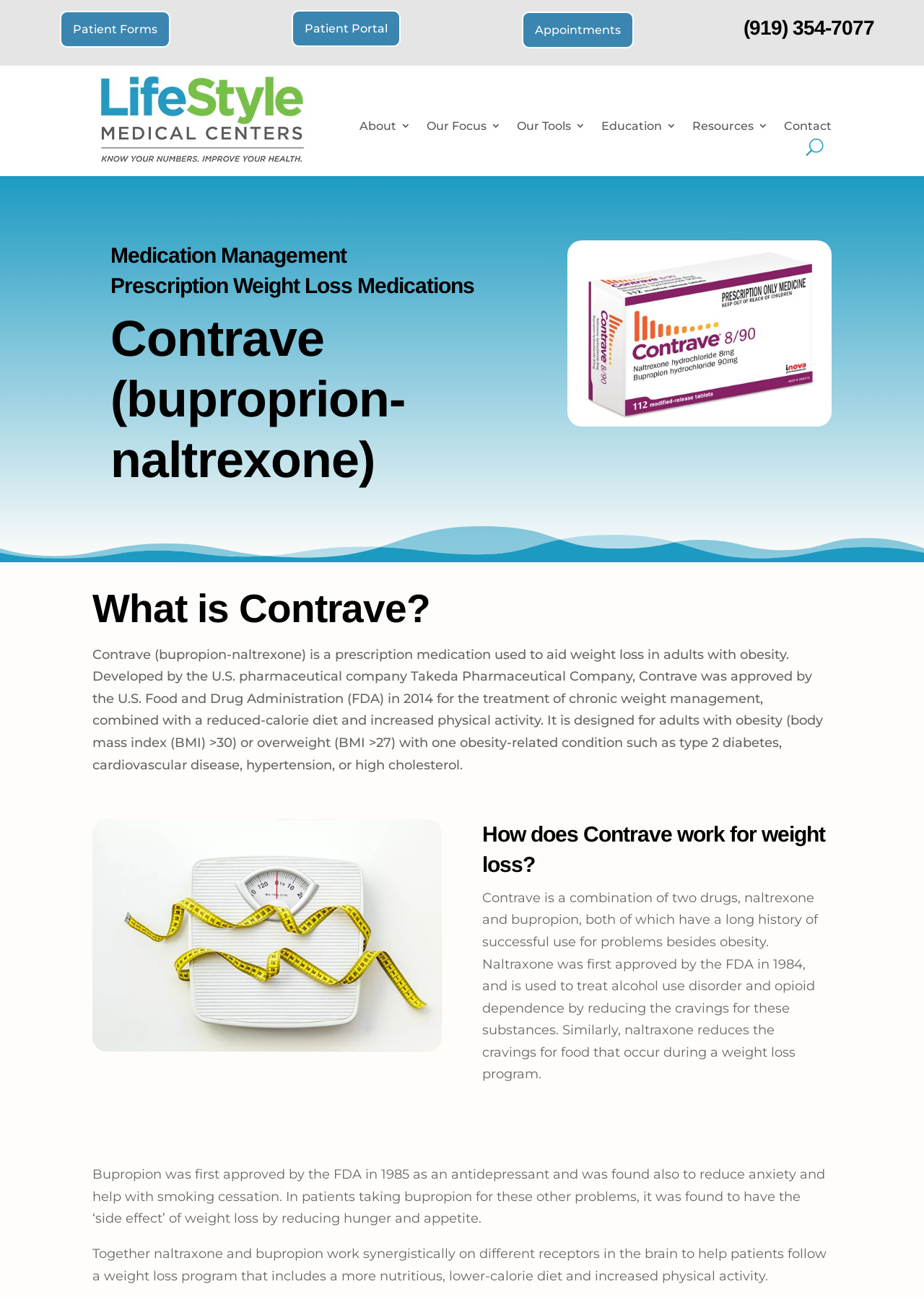Using the information in the image, could you please answer the following question in detail:
What are the two drugs combined in Contrave?

According to the webpage, Contrave is a combination of two drugs, naltrexone and bupropion, as mentioned in the StaticText element with the description 'Contrave is a combination of two drugs, naltrexone and bupropion, both of which have a long history of successful use for problems besides obesity.'